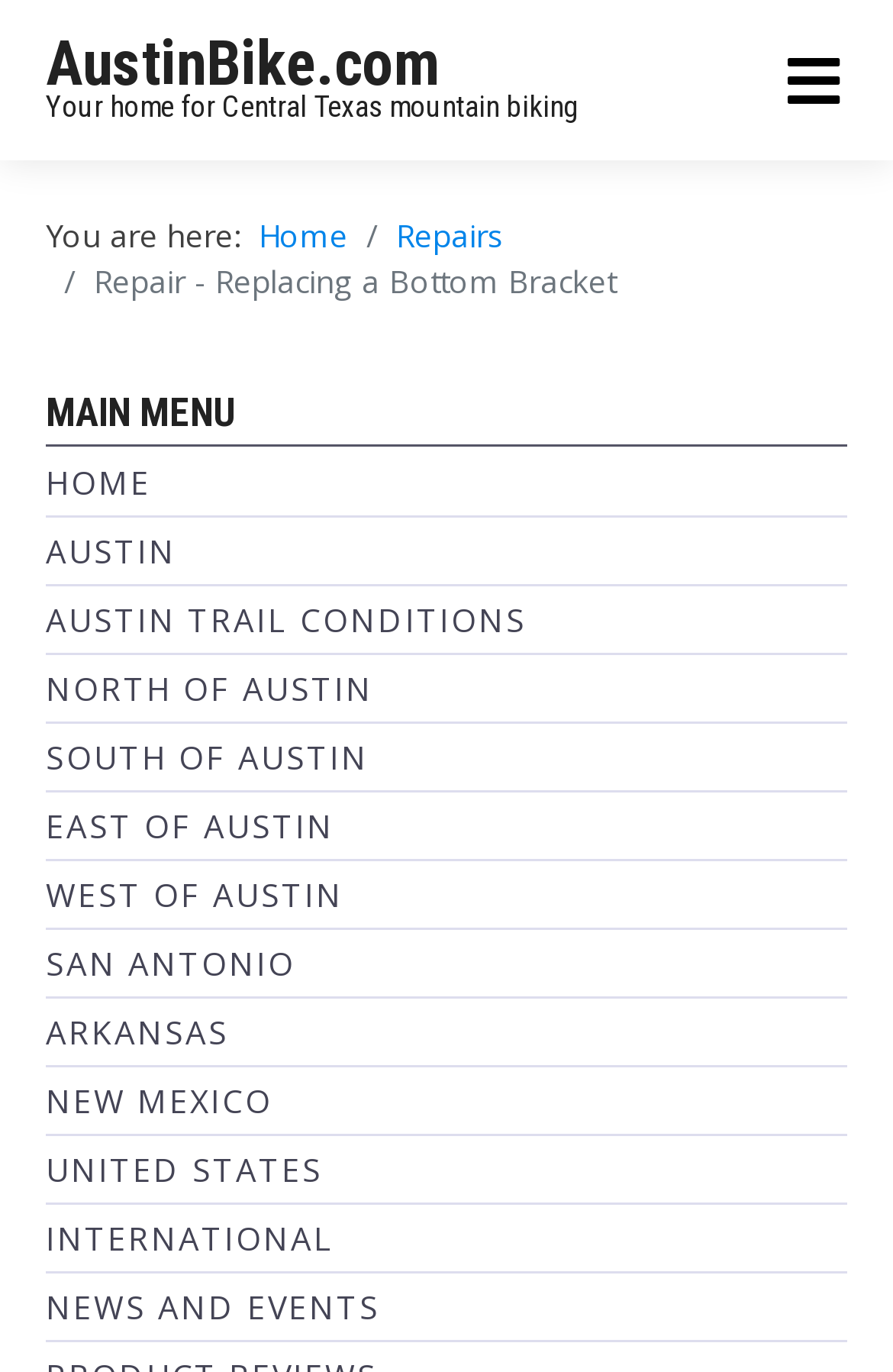Kindly determine the bounding box coordinates for the clickable area to achieve the given instruction: "go to home page".

[0.051, 0.02, 0.49, 0.074]